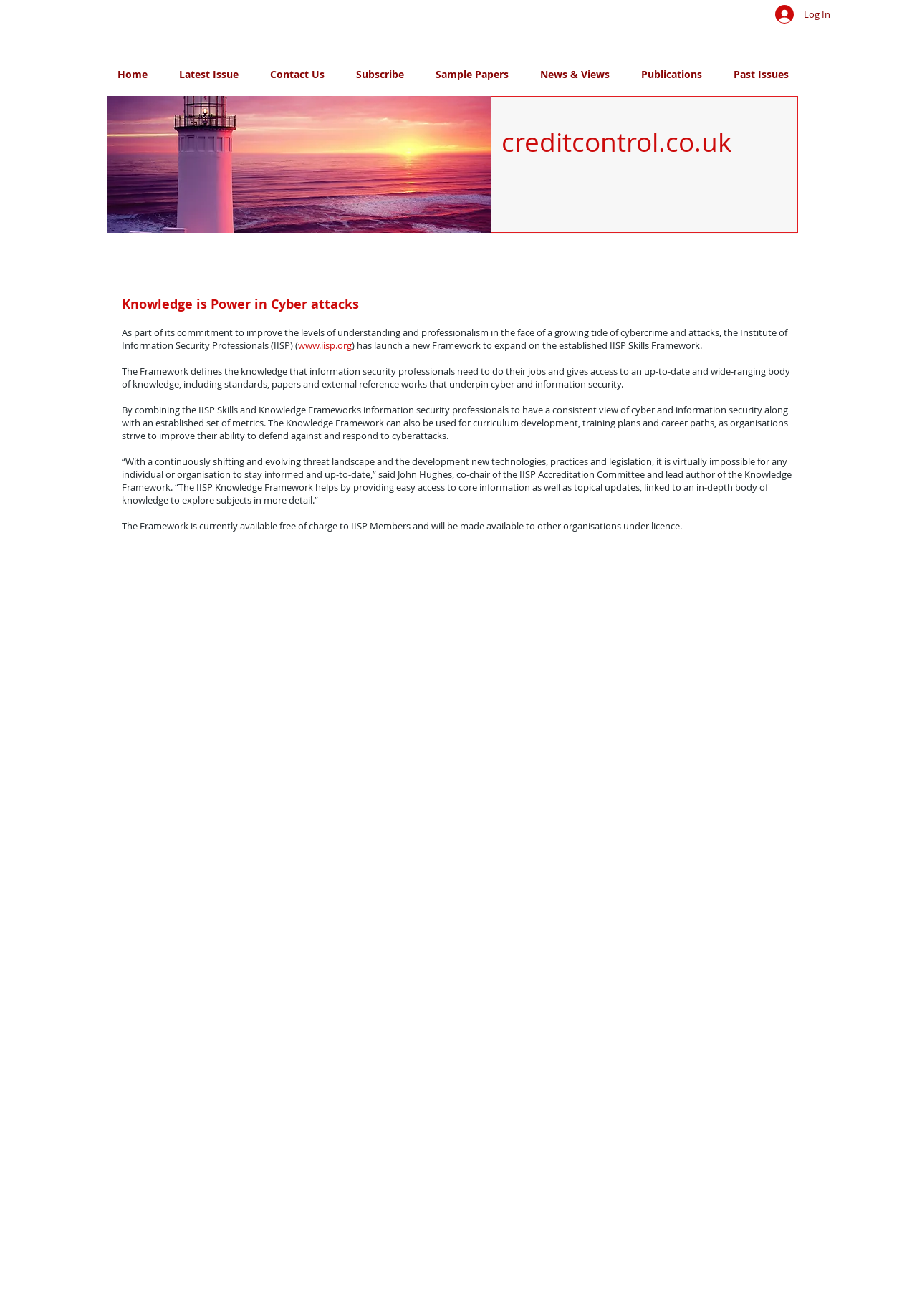What is the current availability of the Framework?
Analyze the image and provide a thorough answer to the question.

The Framework is currently available free of charge to IISP Members, and will be made available to other organisations under licence, as stated in the text.